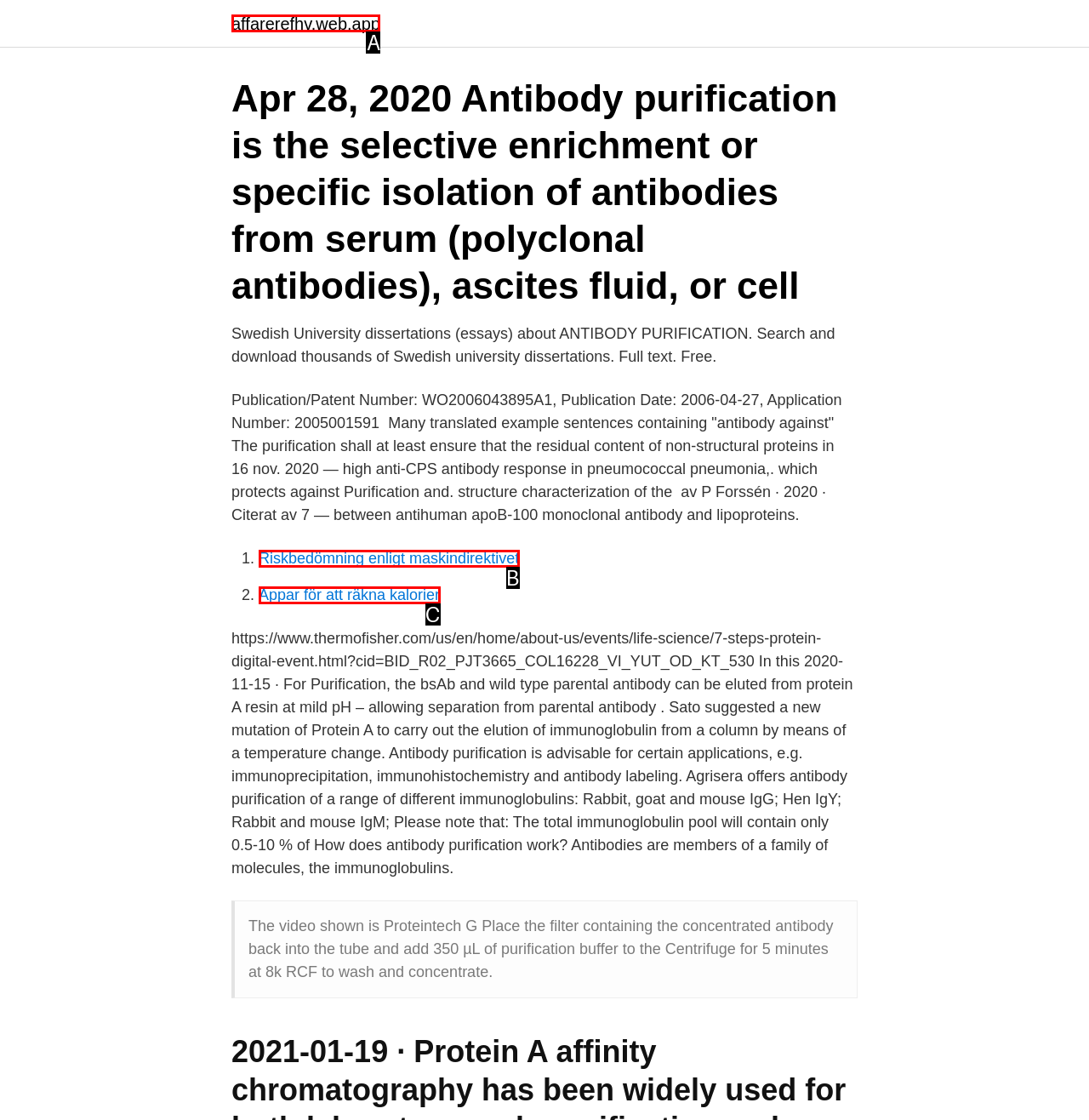From the description: affarerefhv.web.app, select the HTML element that fits best. Reply with the letter of the appropriate option.

A